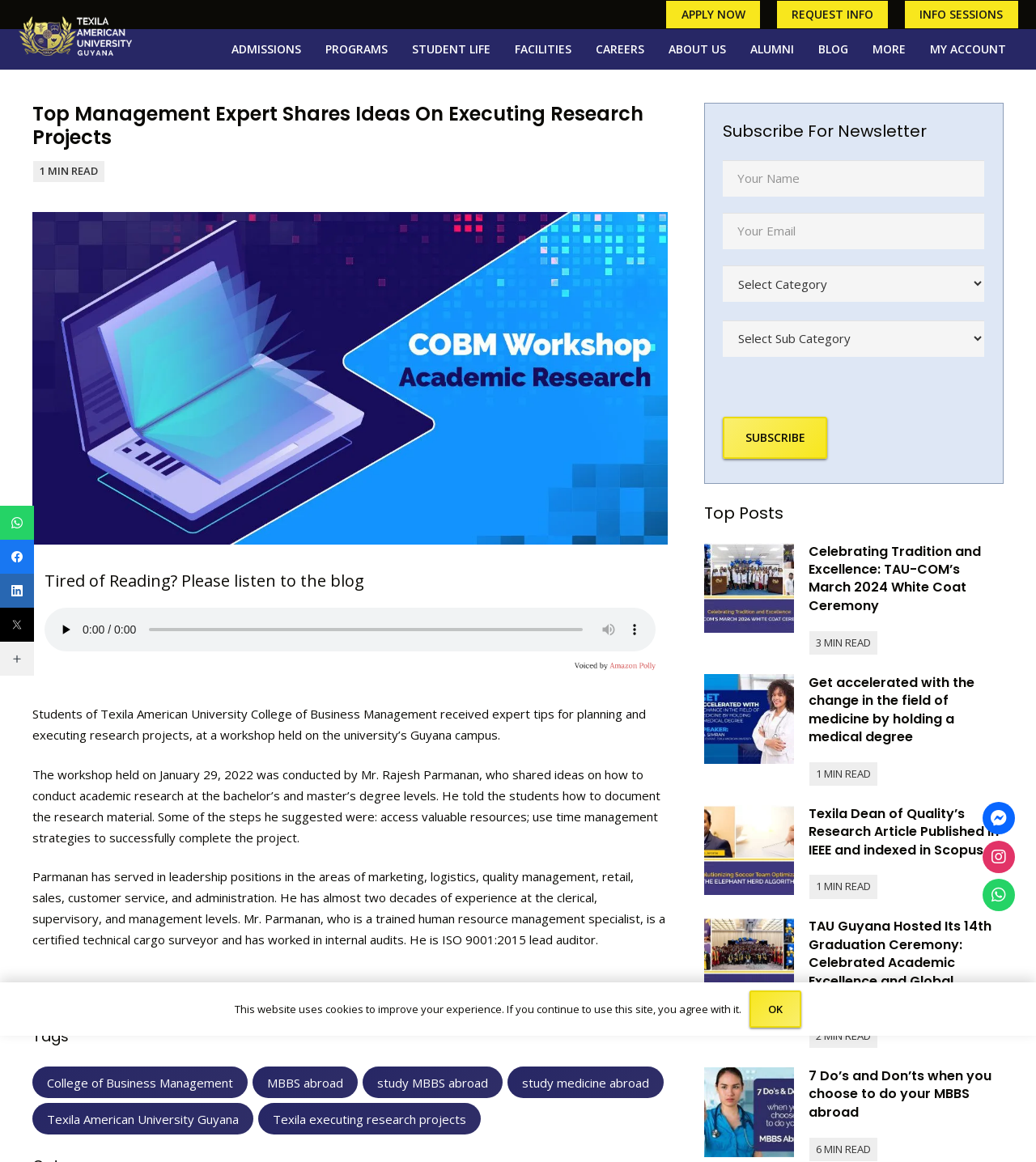Respond to the question with just a single word or phrase: 
What is the name of the university where the workshop was held?

Texila American University